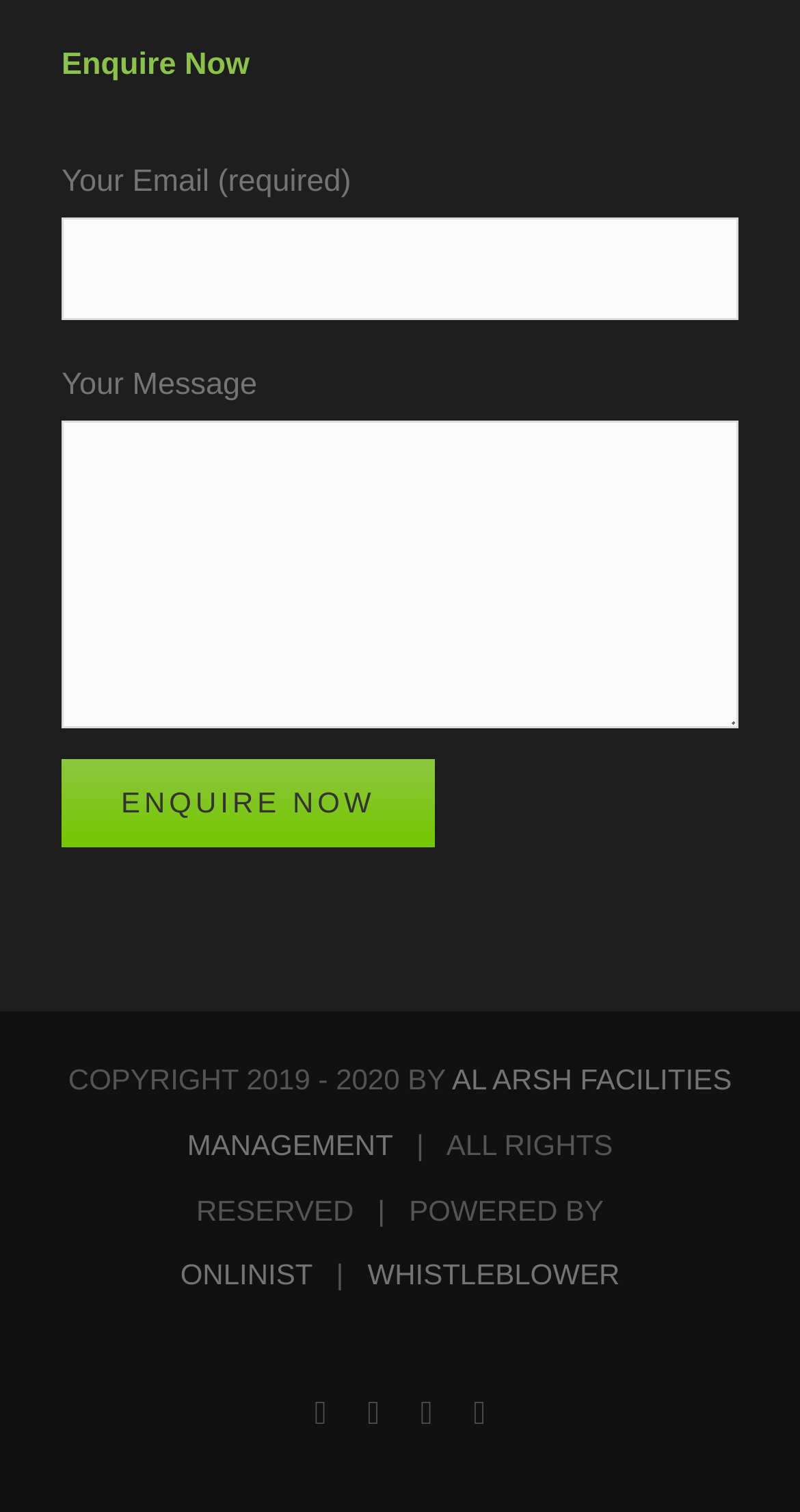Locate the bounding box coordinates of the clickable area to execute the instruction: "Click Enquire Now". Provide the coordinates as four float numbers between 0 and 1, represented as [left, top, right, bottom].

[0.077, 0.502, 0.543, 0.56]